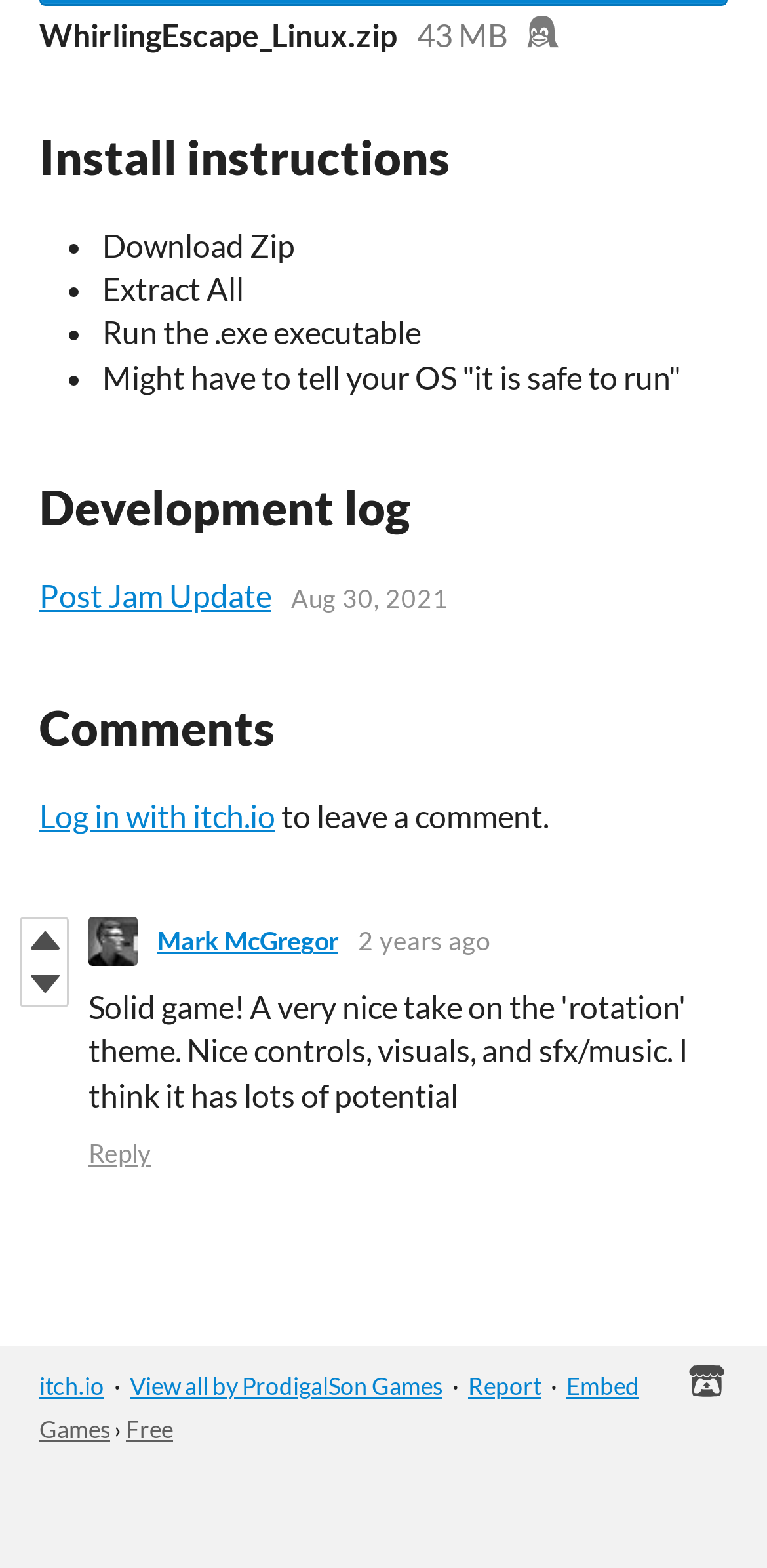What is the size of the downloadable zip file?
Refer to the image and provide a one-word or short phrase answer.

43 MB